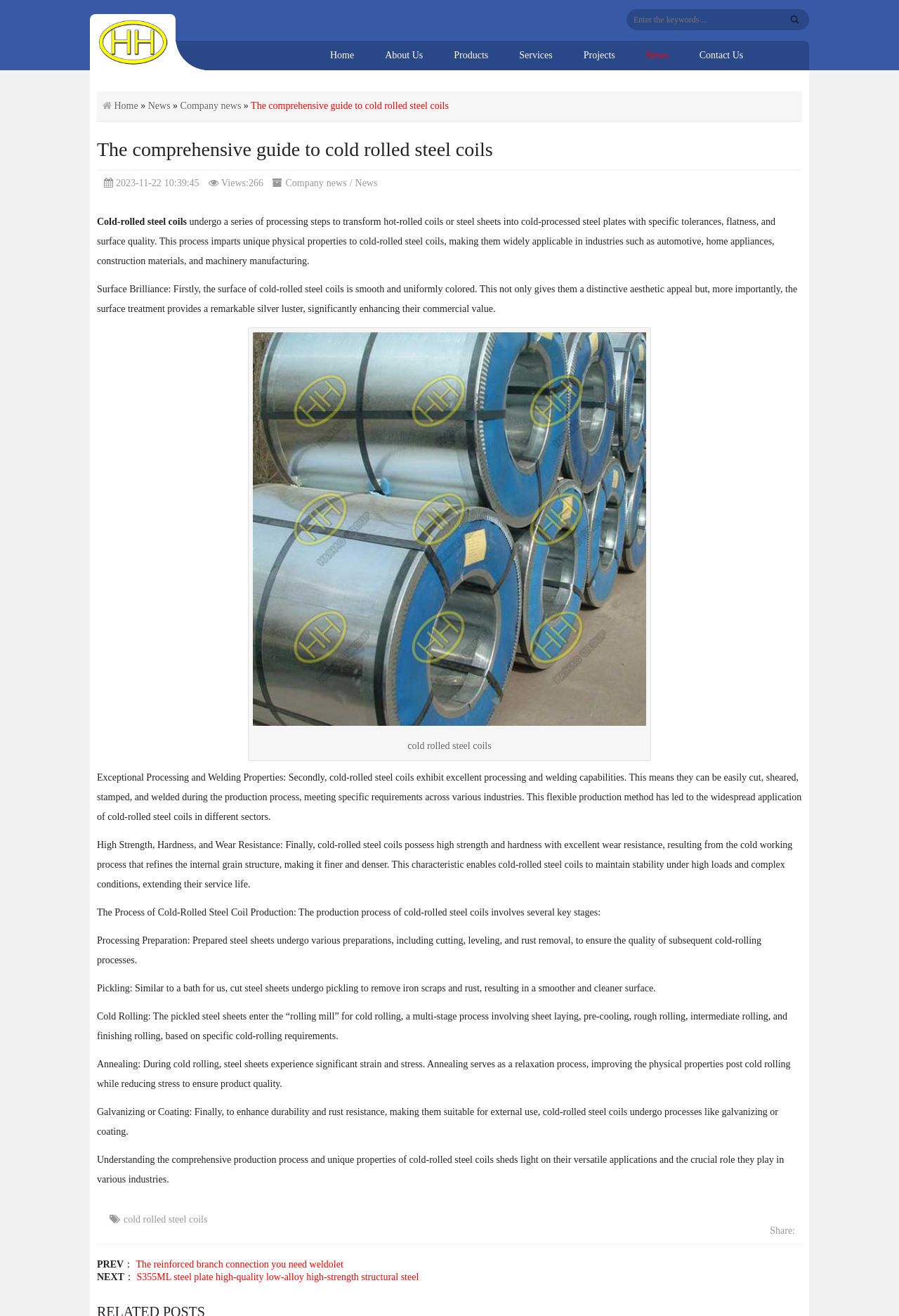Locate the bounding box coordinates of the element to click to perform the following action: 'Go to Home page'. The coordinates should be given as four float values between 0 and 1, in the form of [left, top, right, bottom].

[0.358, 0.031, 0.403, 0.053]